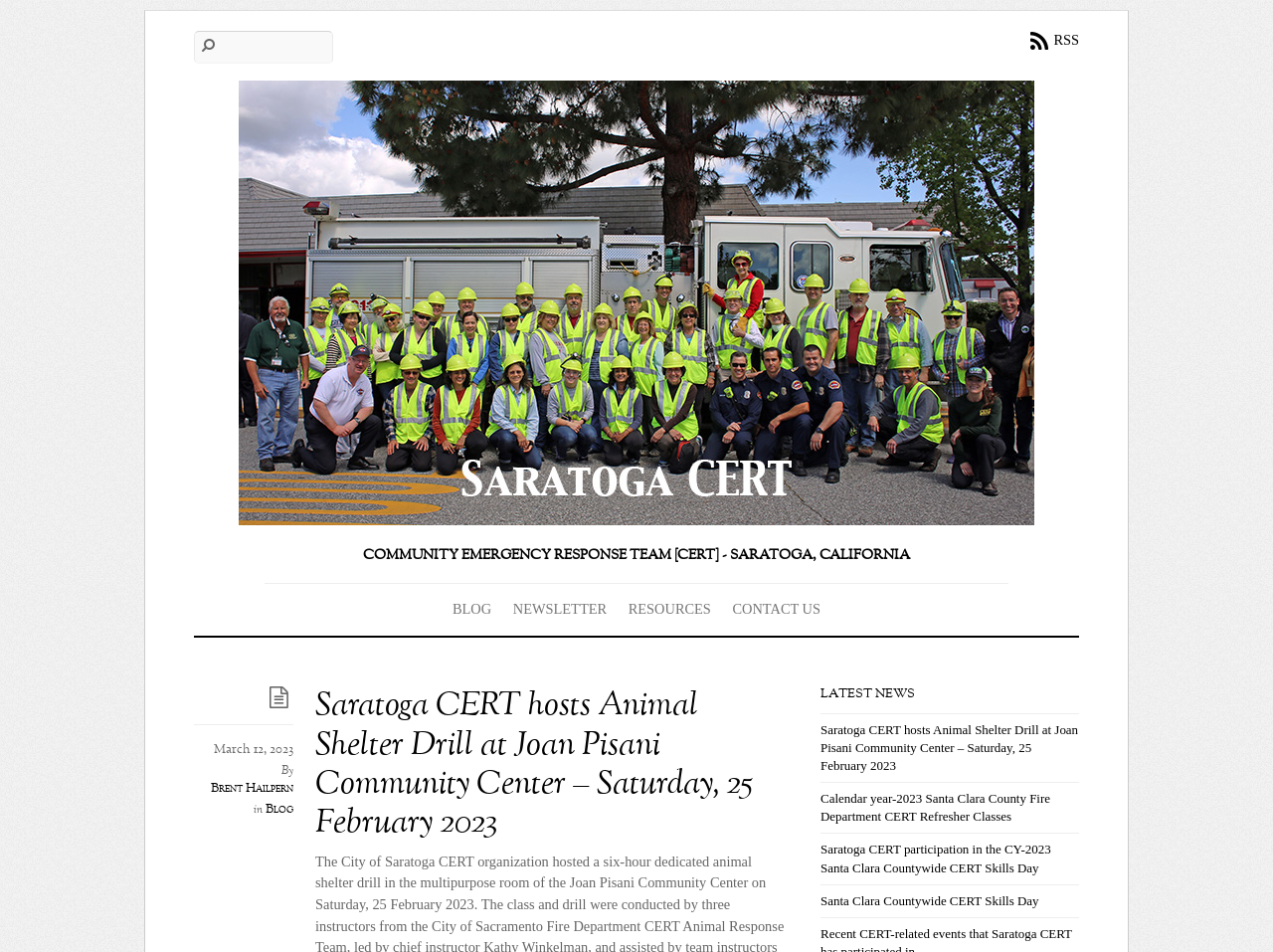Observe the image and answer the following question in detail: What is the name of the community center?

I found the answer by looking at the main heading of the webpage, which mentions 'Saratoga CERT hosts Animal Shelter Drill at Joan Pisani Community Center – Saturday, 25 February 2023'. The community center's name is 'Joan Pisani Community Center'.